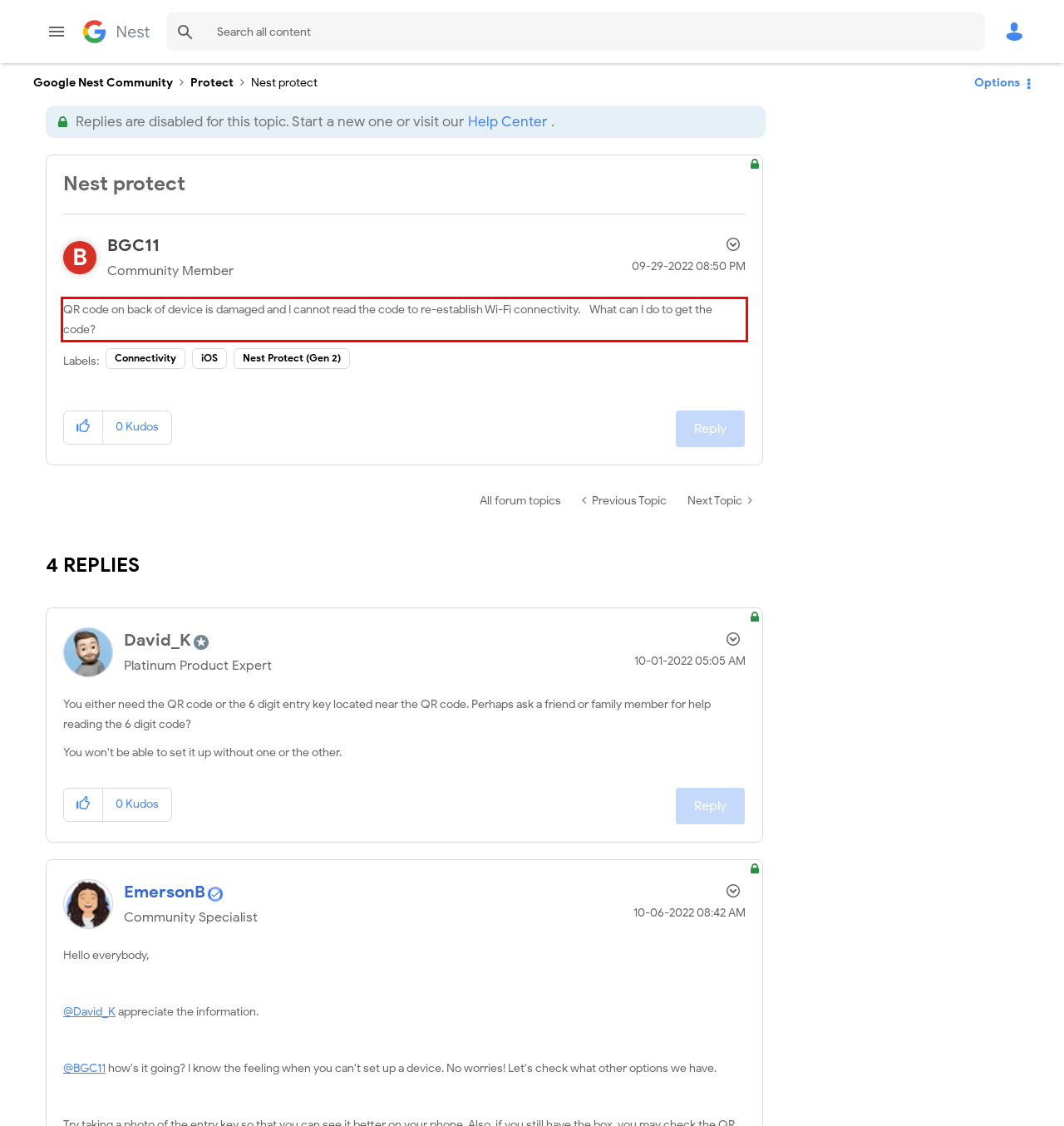You are provided with a webpage screenshot that includes a red rectangle bounding box. Extract the text content from within the bounding box using OCR.

QR code on back of device is damaged and I cannot read the code to re-establish Wi-Fi connectivity. What can I do to get the code?